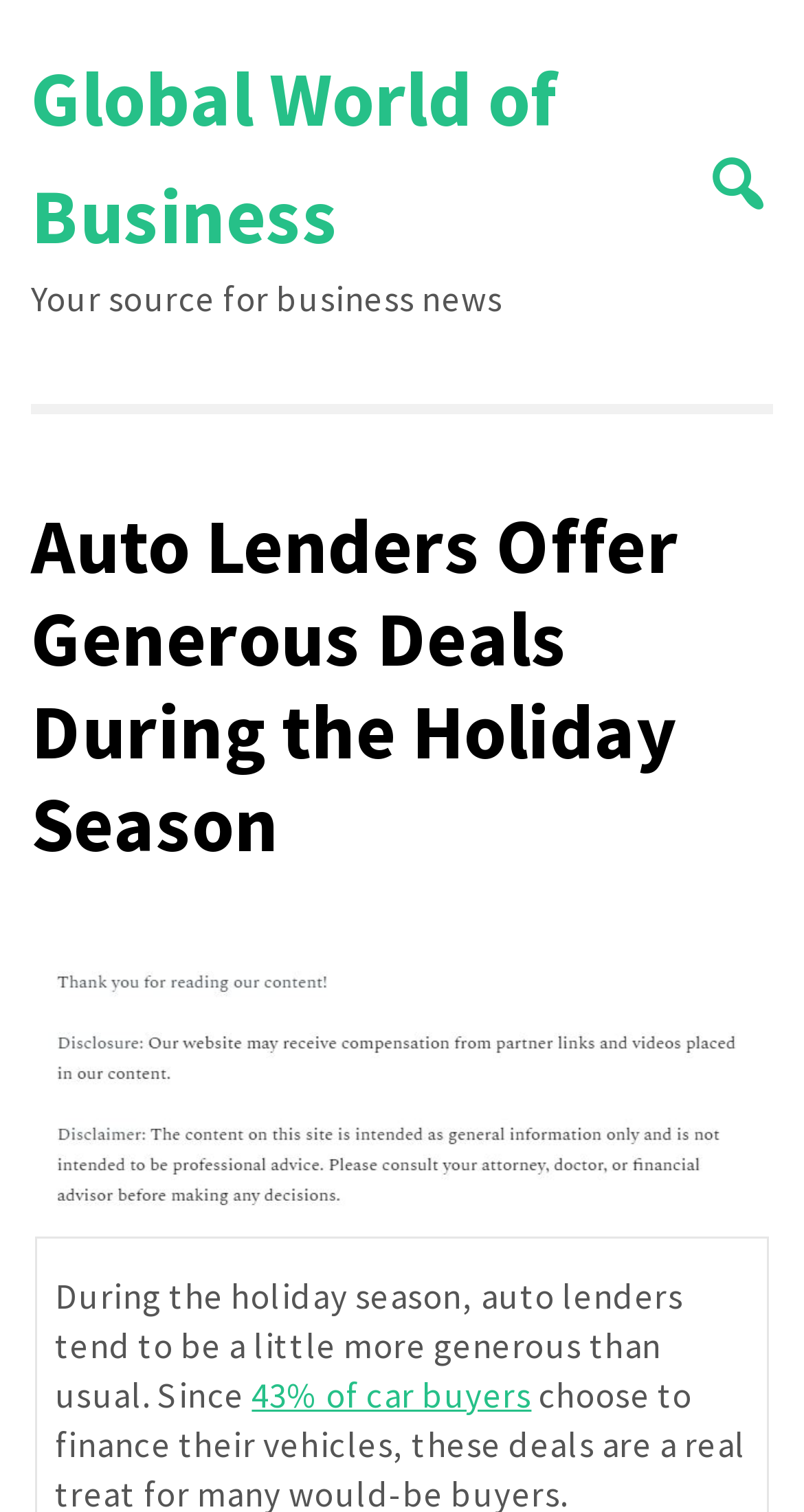Please locate and retrieve the main header text of the webpage.

Global World of Business